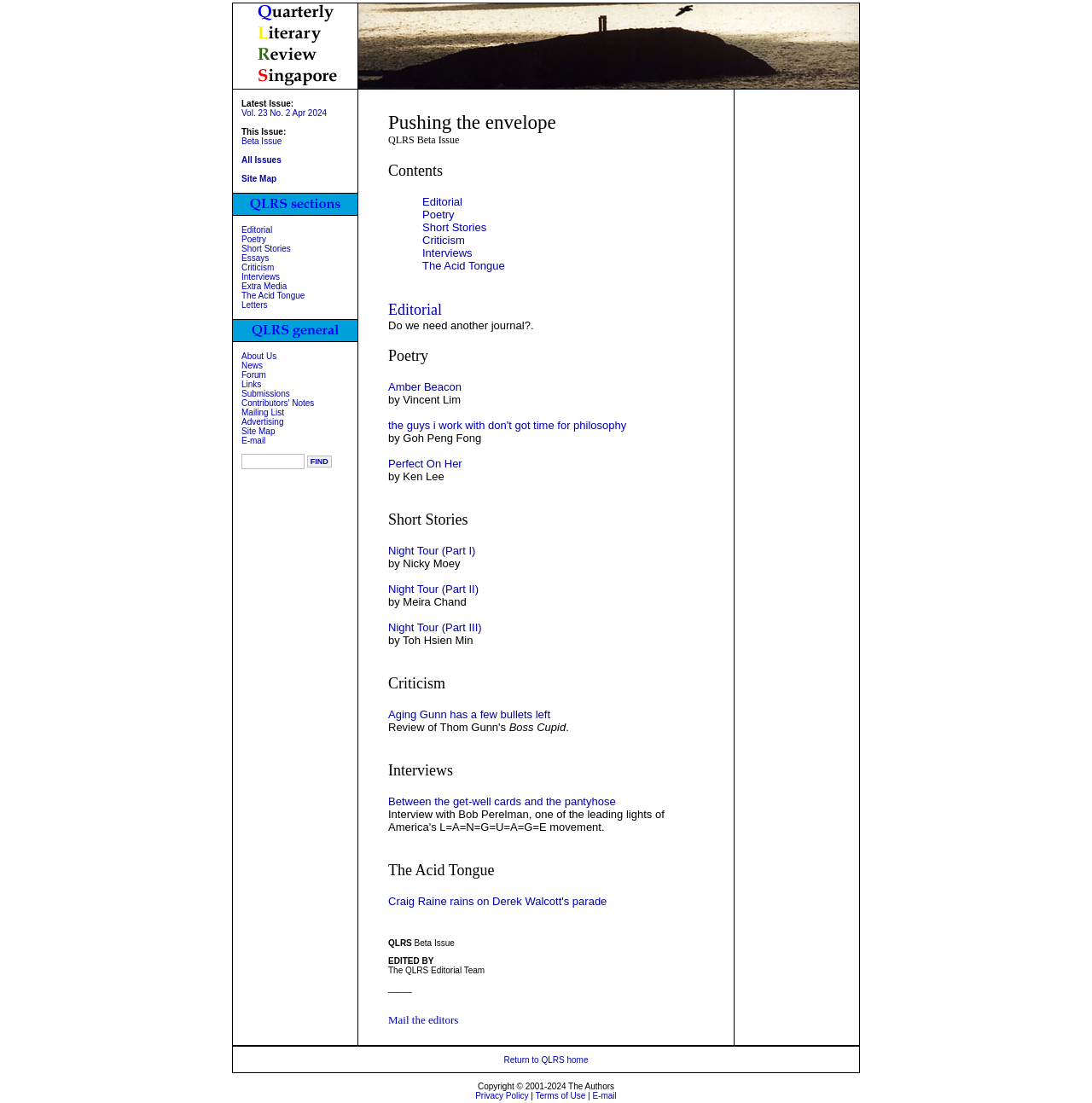Find and specify the bounding box coordinates that correspond to the clickable region for the instruction: "Explore reasons why dogs nibble ears".

None